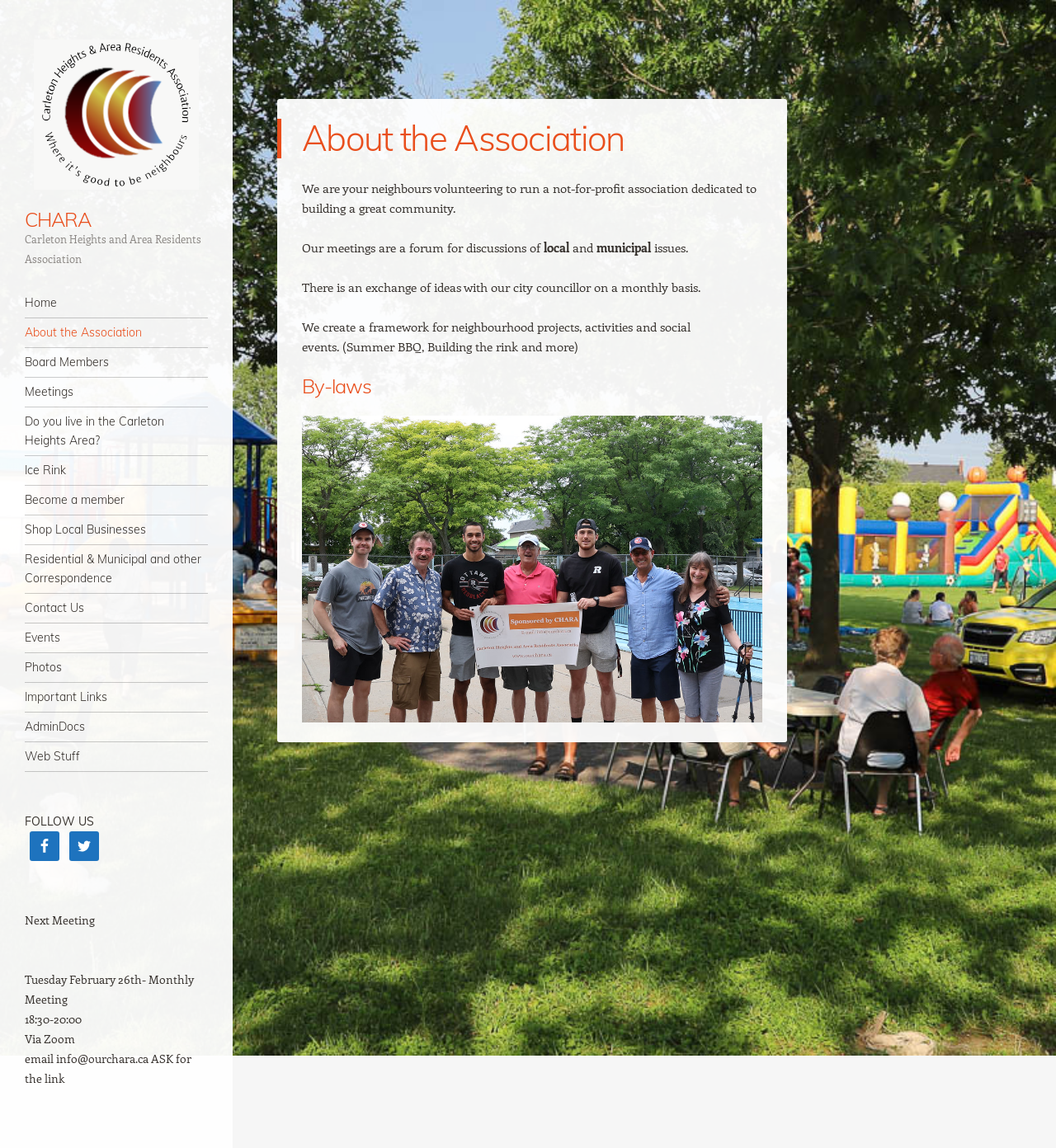Please determine the bounding box coordinates of the clickable area required to carry out the following instruction: "Click on the CHARA link". The coordinates must be four float numbers between 0 and 1, represented as [left, top, right, bottom].

[0.023, 0.034, 0.197, 0.165]